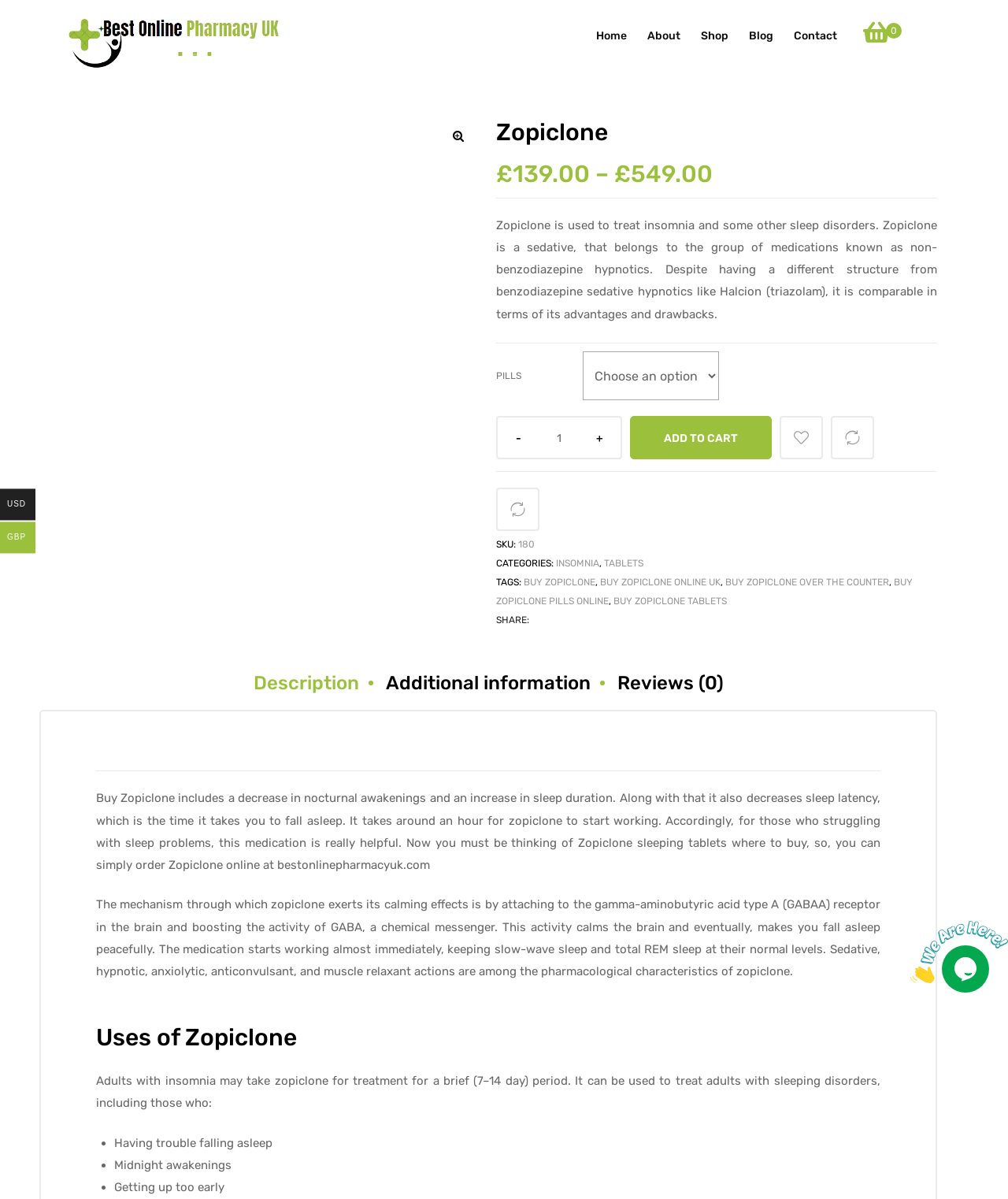What is the mechanism of action of Zopiclone?
Use the information from the screenshot to give a comprehensive response to the question.

The mechanism of action of Zopiclone is explained in the product description. It attaches to the gamma-aminobutyric acid type A (GABAA) receptor in the brain, which calms the brain and helps the user fall asleep peacefully.